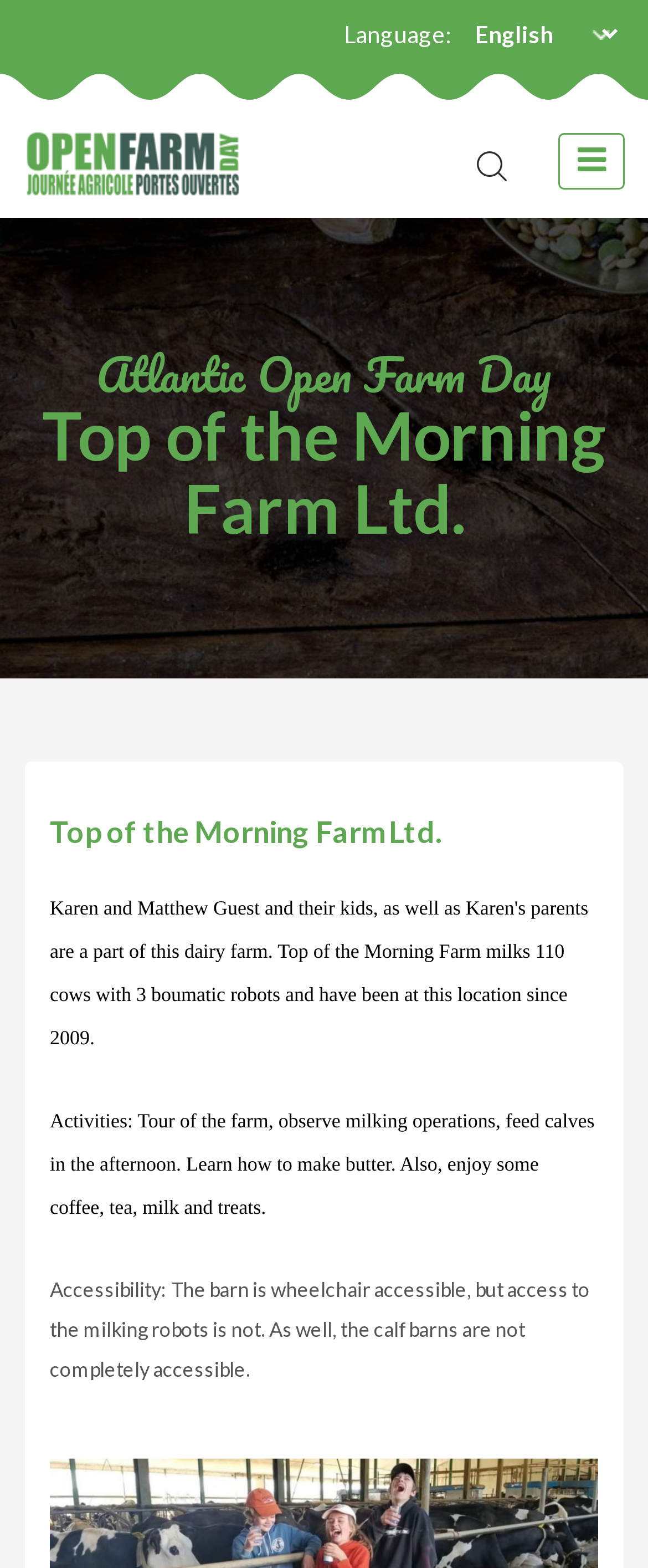Provide a brief response in the form of a single word or phrase:
Is the milking robot area accessible?

No